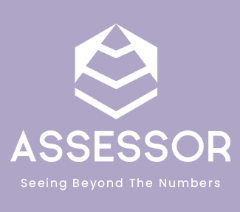Give a one-word or short phrase answer to the question: 
What is the mission of the company?

To provide insightful services